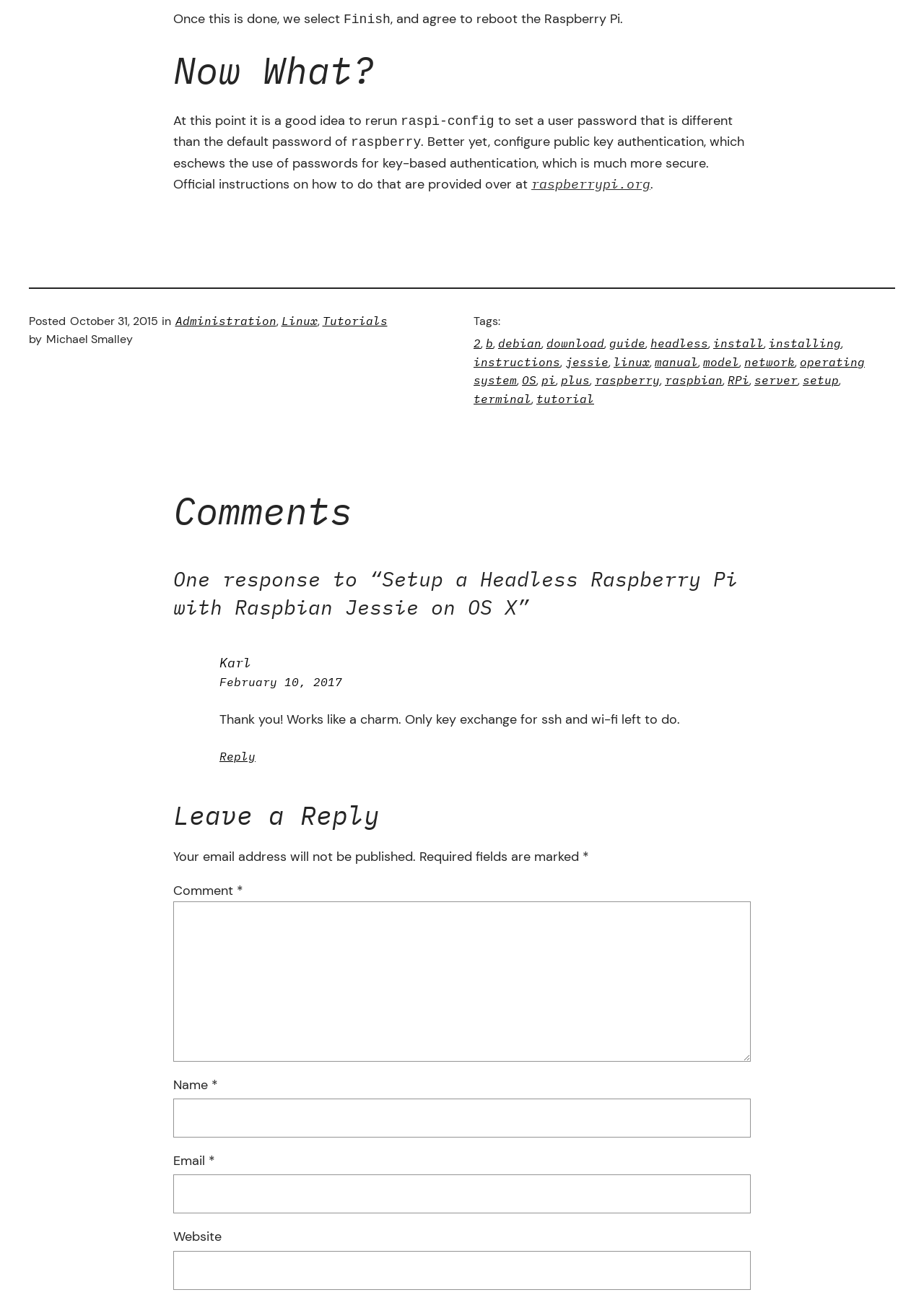What is the date of the comment by Karl?
Kindly give a detailed and elaborate answer to the question.

The date of the comment by Karl can be found next to his name and avatar, which is February 10, 2017.